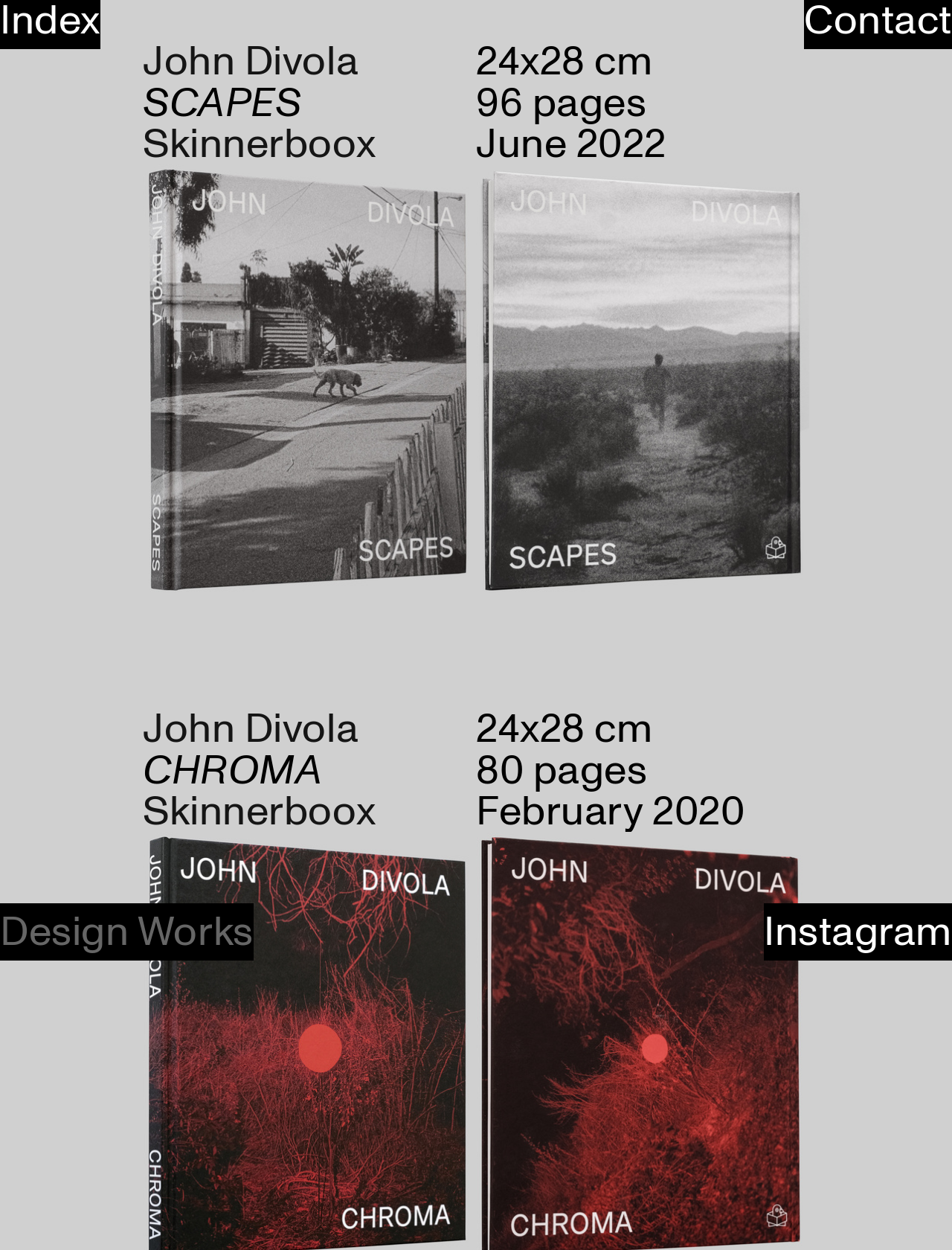Identify the bounding box for the UI element described as: "John Divola". Ensure the coordinates are four float numbers between 0 and 1, formatted as [left, top, right, bottom].

[0.15, 0.56, 0.377, 0.606]